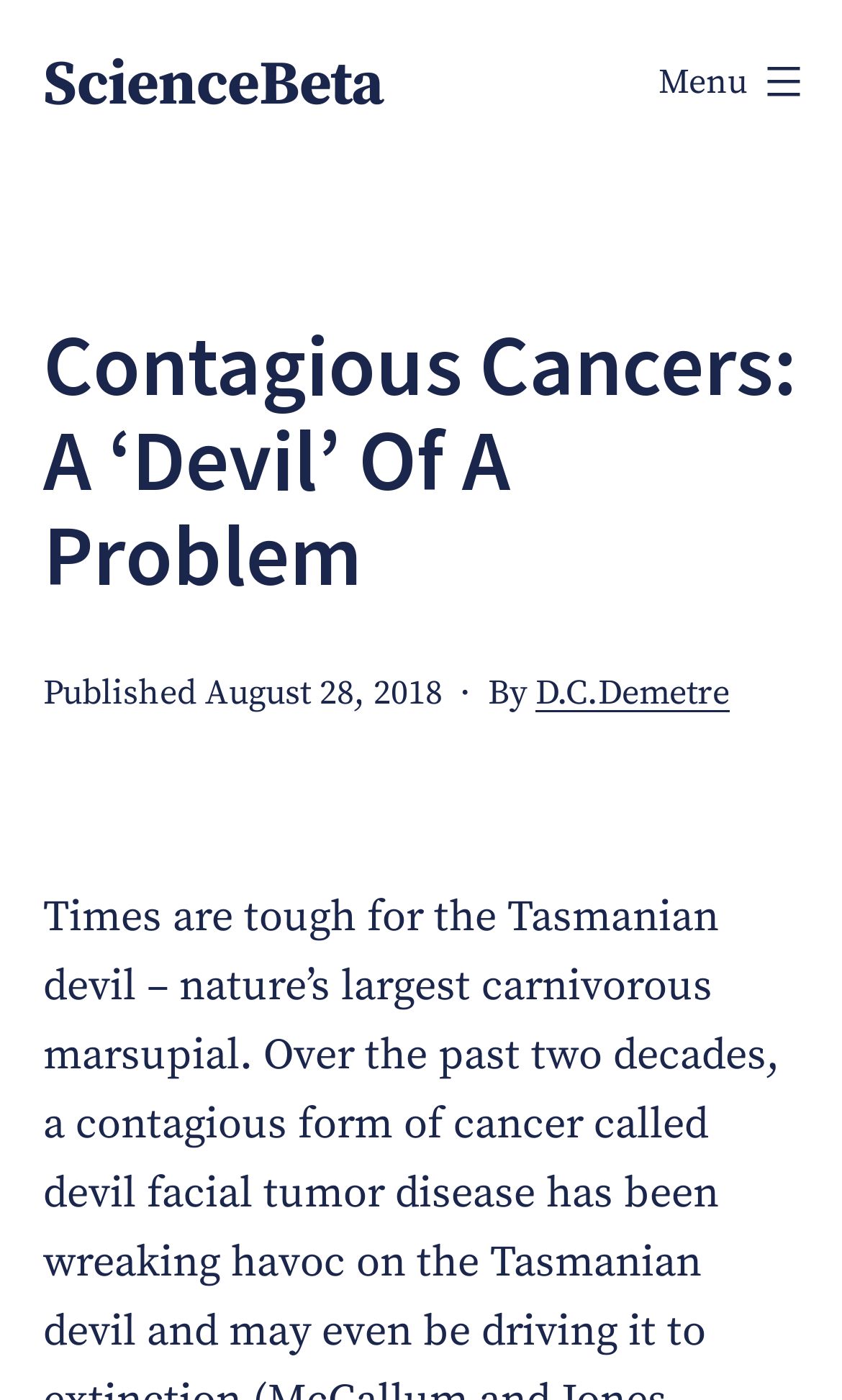What is the date of publication?
Please elaborate on the answer to the question with detailed information.

I found the answer by looking at the section below the main heading, where the static text 'Published' and the time element are located, and the date 'August 28, 2018' is specified.